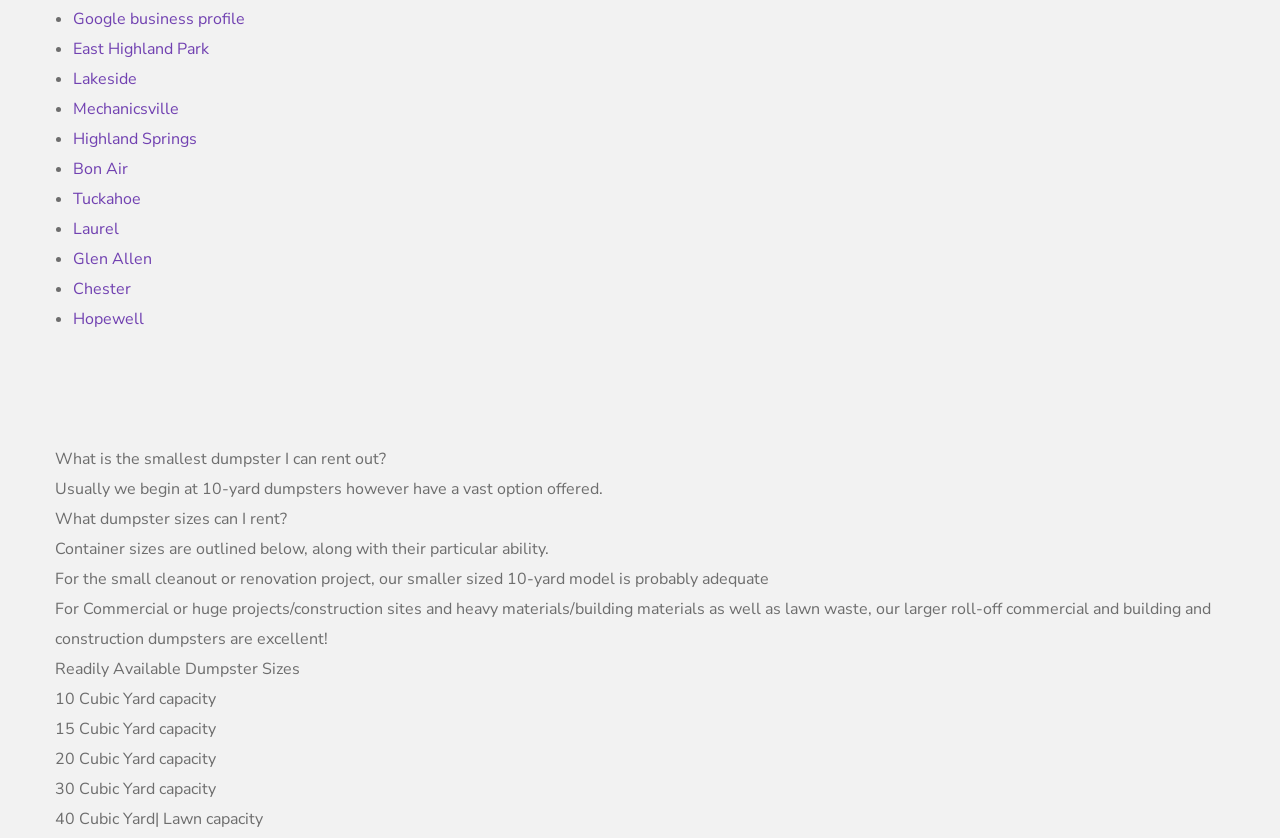Determine the bounding box coordinates of the element's region needed to click to follow the instruction: "Click on Readily Available Dumpster Sizes". Provide these coordinates as four float numbers between 0 and 1, formatted as [left, top, right, bottom].

[0.043, 0.785, 0.234, 0.812]